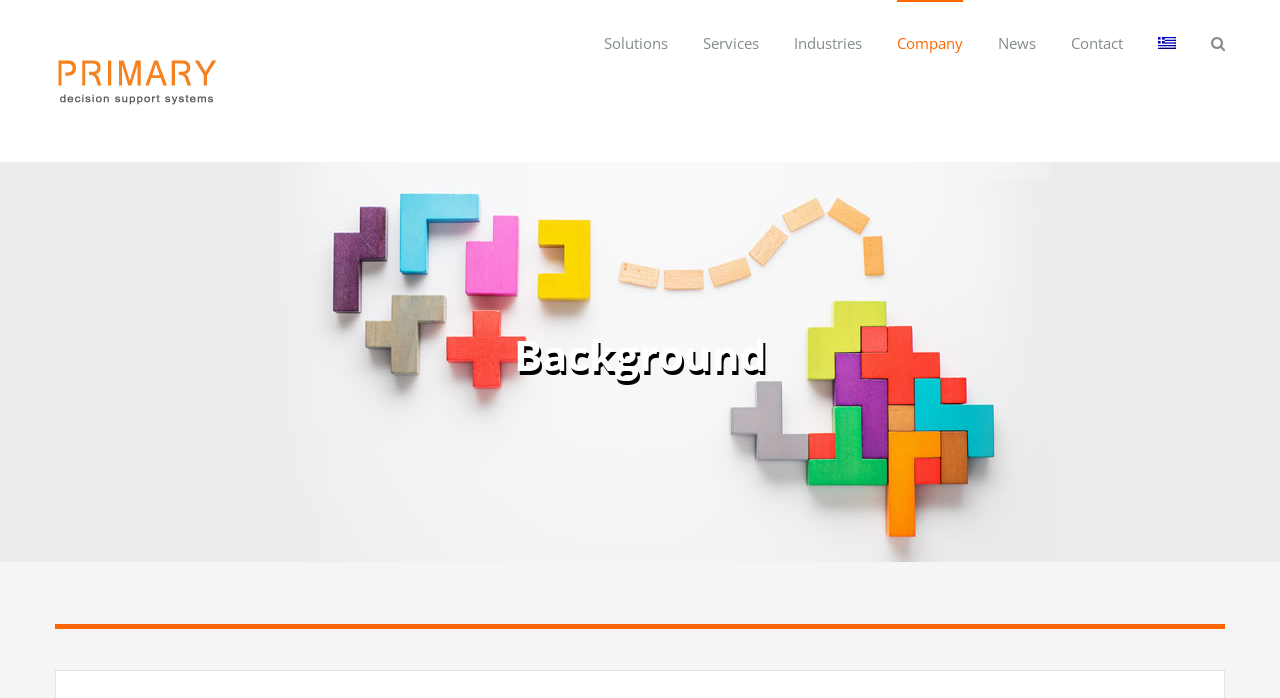Please specify the bounding box coordinates for the clickable region that will help you carry out the instruction: "Click the PRIMARY Decision support systems Logo".

[0.043, 0.044, 0.171, 0.188]